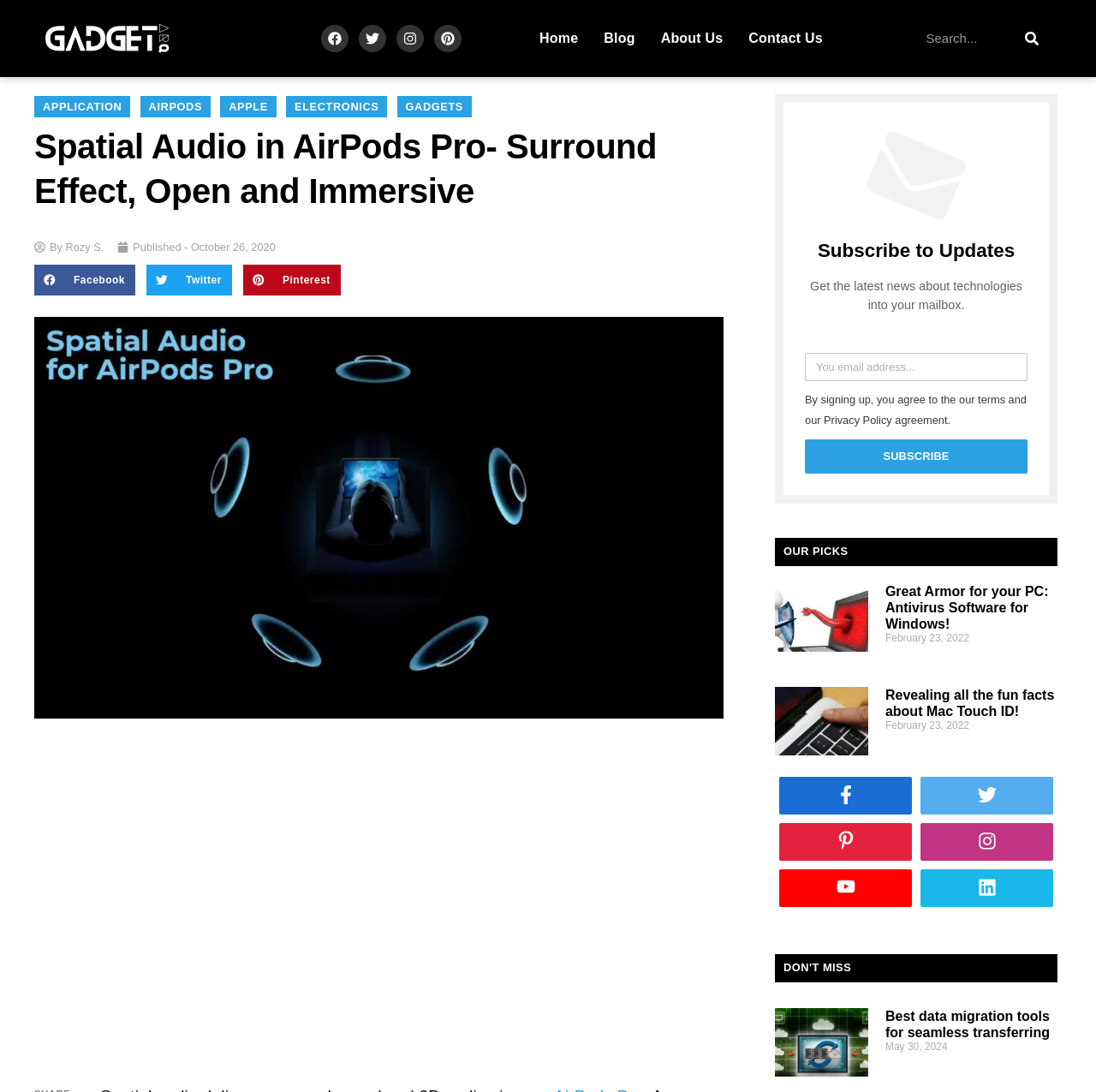What is the date of publication of this article?
Please answer the question with as much detail and depth as you can.

The publication date can be found in the time element which is located below the author's name, and it is 'October 26, 2020'.